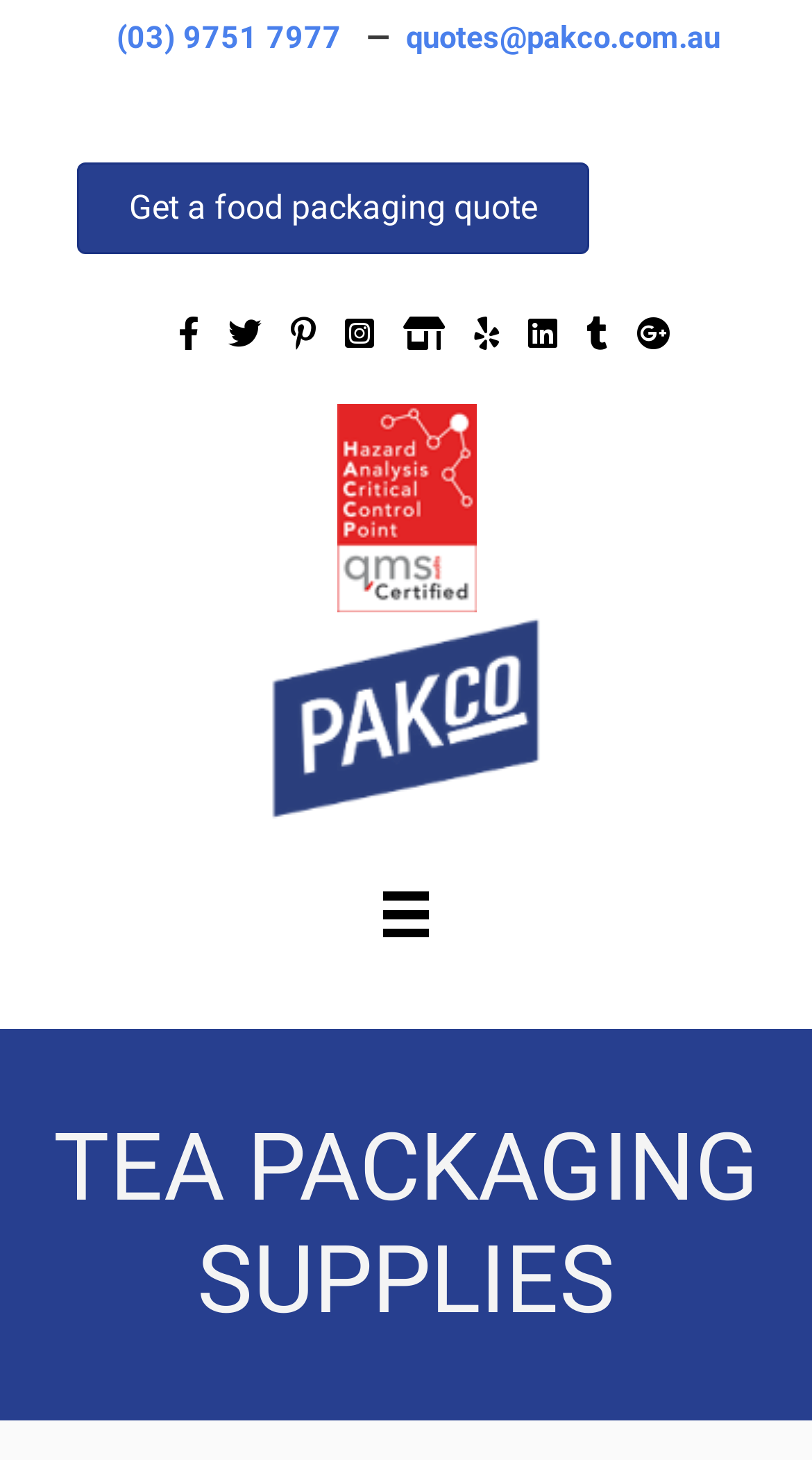What type of supplies does the website offer?
Using the image as a reference, give a one-word or short phrase answer.

Tea packaging supplies